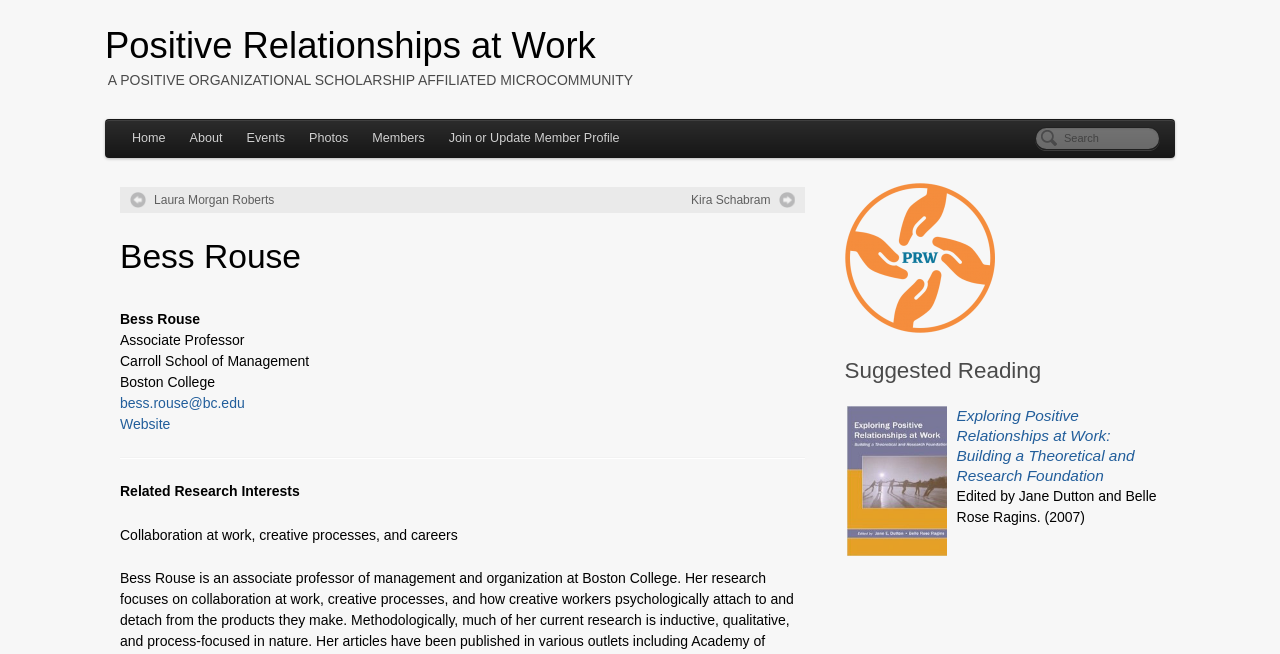Could you determine the bounding box coordinates of the clickable element to complete the instruction: "Read Exploring Positive Relationships at Work: Building a Theoretical and Research Foundation"? Provide the coordinates as four float numbers between 0 and 1, i.e., [left, top, right, bottom].

[0.747, 0.623, 0.886, 0.74]